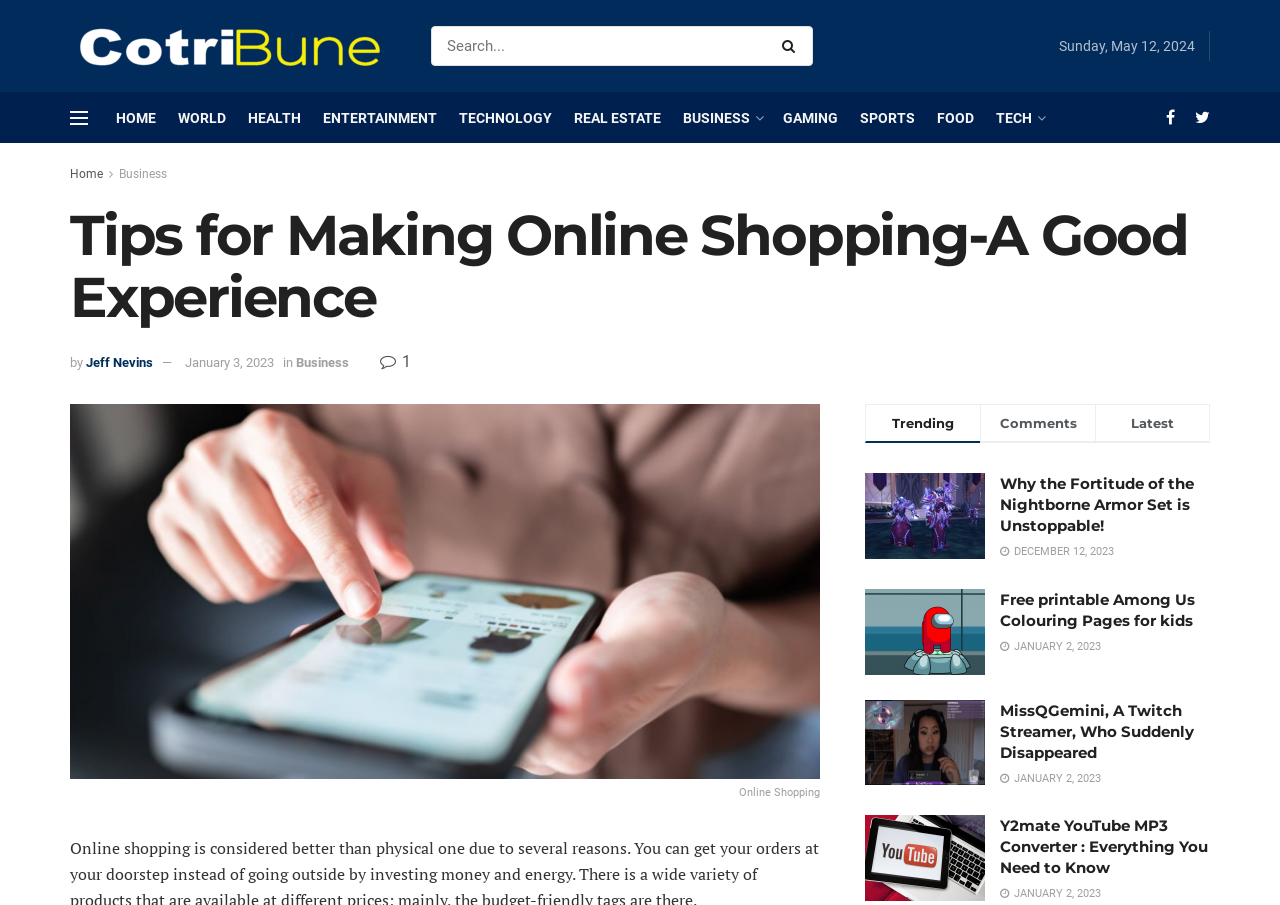Can you identify the bounding box coordinates of the clickable region needed to carry out this instruction: 'Go to HOME page'? The coordinates should be four float numbers within the range of 0 to 1, stated as [left, top, right, bottom].

[0.091, 0.102, 0.122, 0.157]